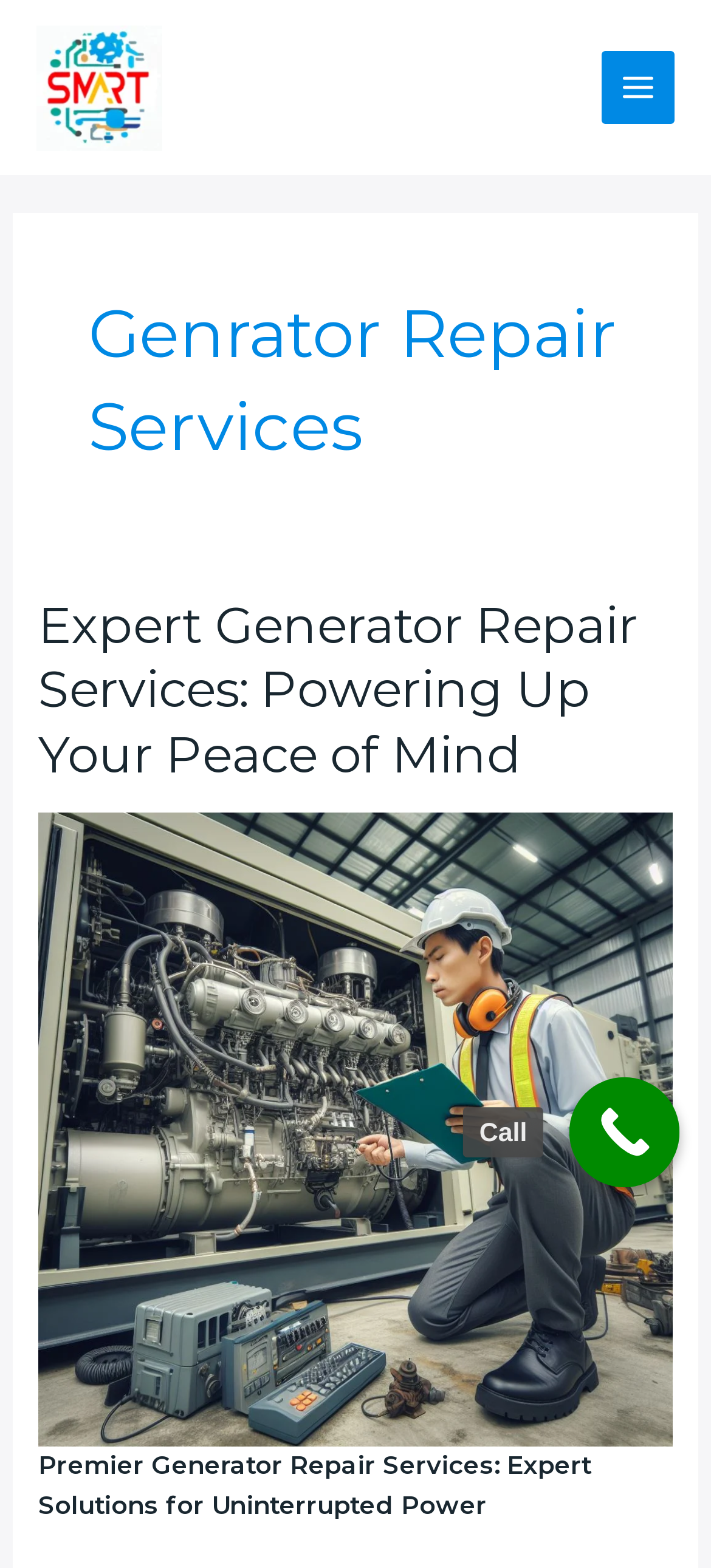Given the description: "Call", determine the bounding box coordinates of the UI element. The coordinates should be formatted as four float numbers between 0 and 1, [left, top, right, bottom].

[0.801, 0.687, 0.956, 0.757]